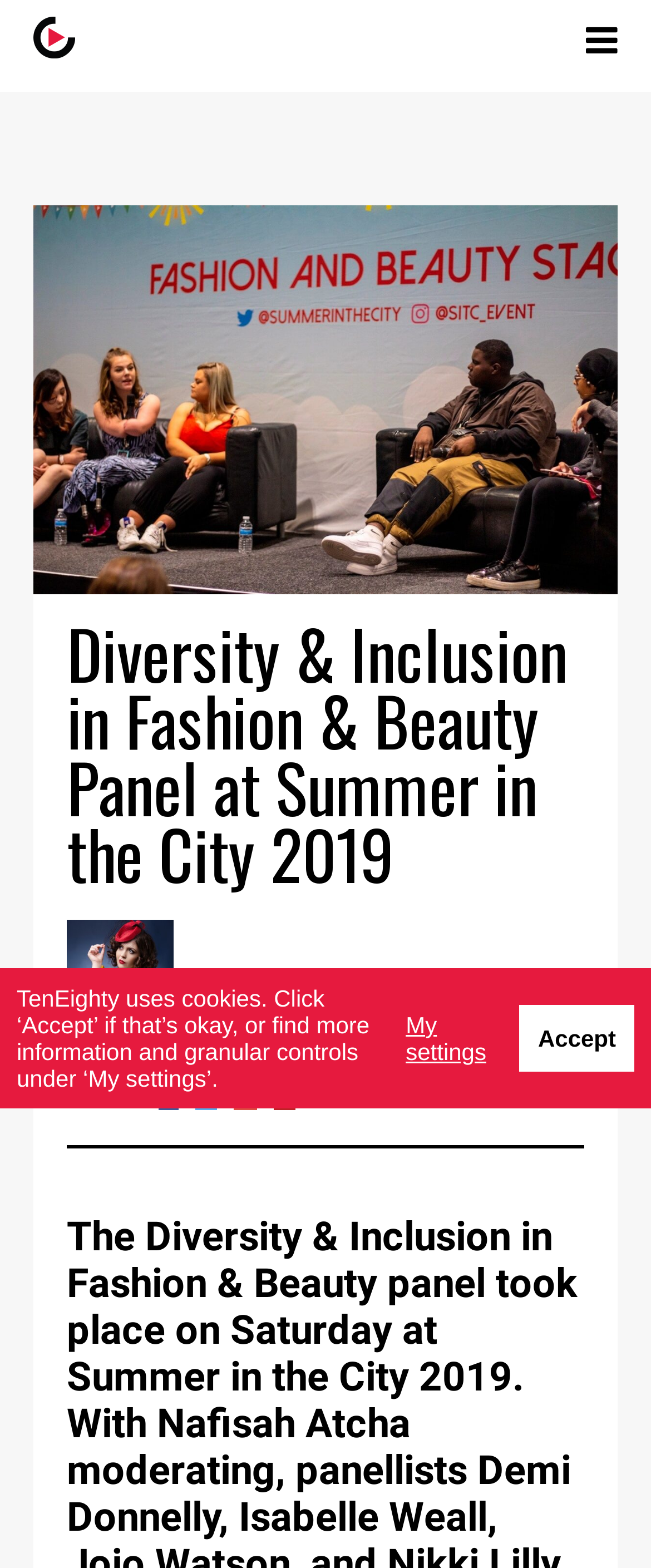What is the topic of the panel discussion?
Please provide an in-depth and detailed response to the question.

The heading 'Diversity & Inclusion in Fashion & Beauty Panel at Summer in the City 2019' clearly indicates that the topic of the panel discussion is Diversity & Inclusion in Fashion & Beauty.